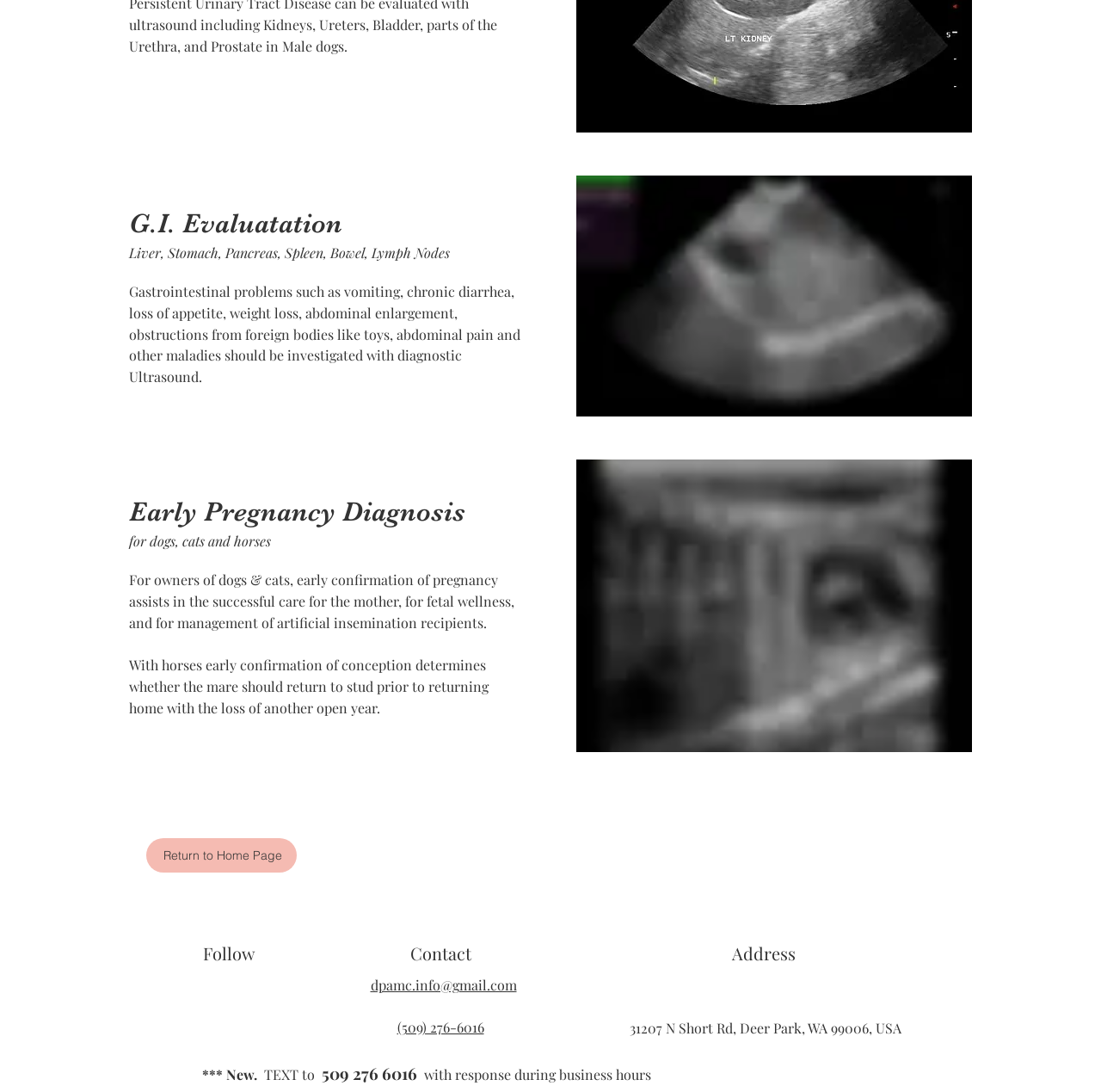What is the purpose of early pregnancy diagnosis?
Please answer the question with as much detail as possible using the screenshot.

According to the text on the webpage, early confirmation of pregnancy assists in the successful care for the mother, for fetal wellness, and for management of artificial insemination recipients.